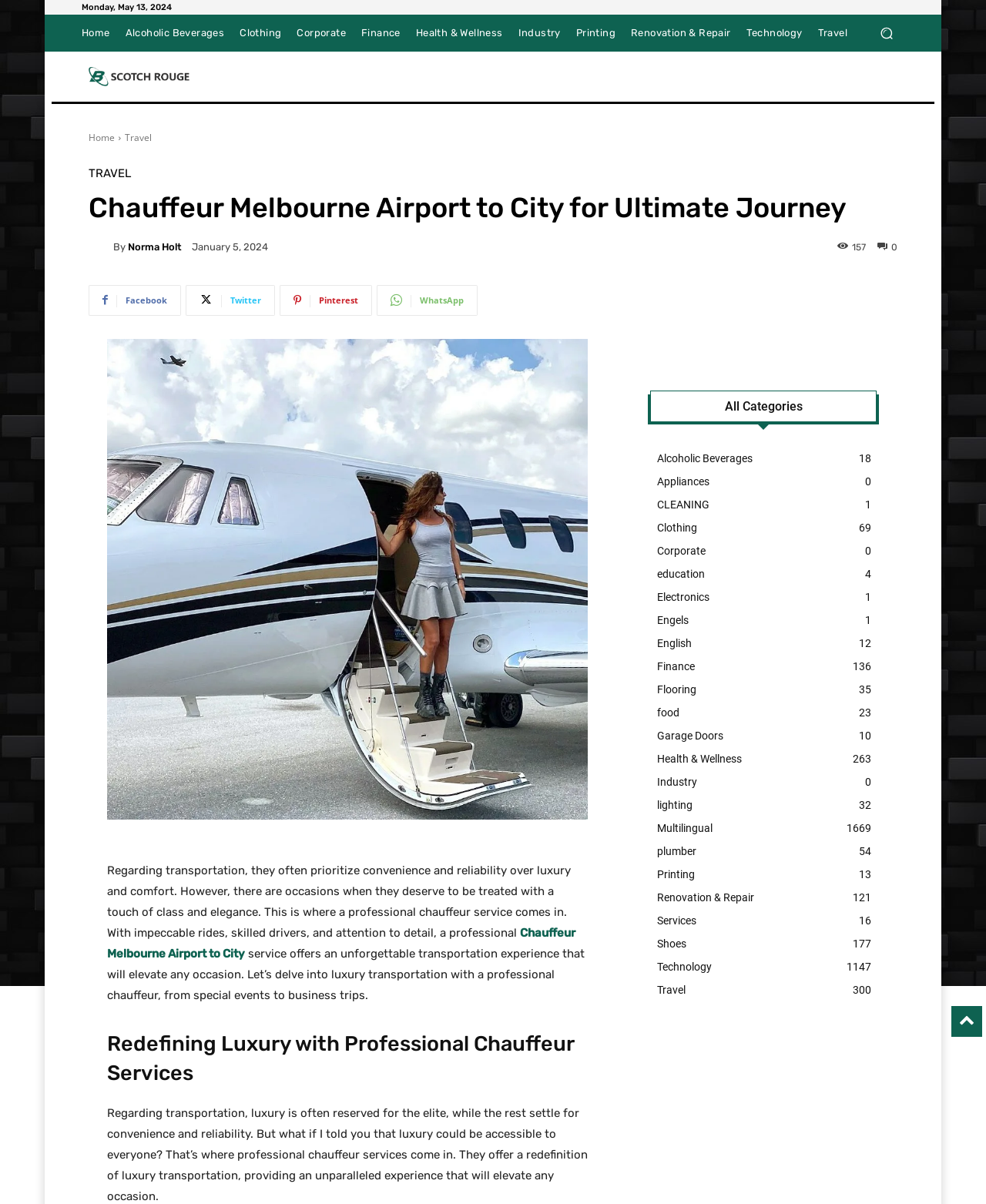Provide a single word or phrase to answer the given question: 
How many categories are listed on the page?

18